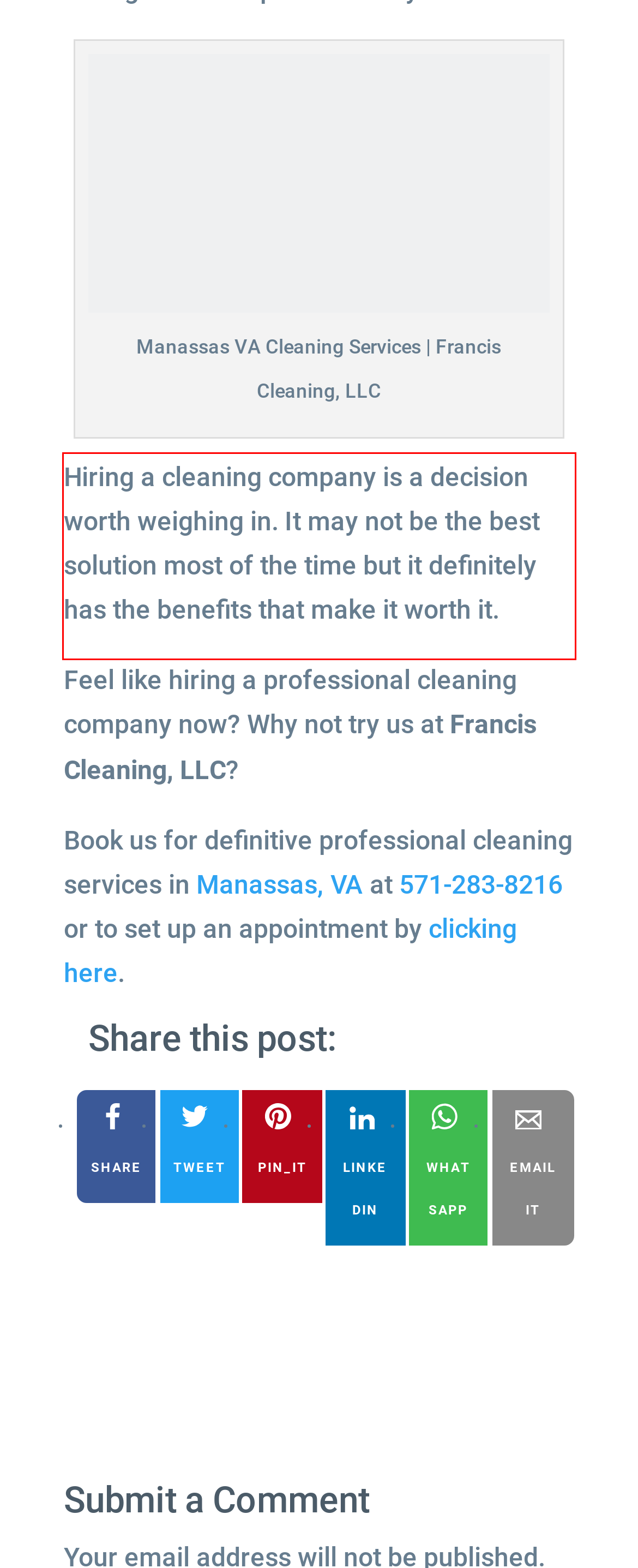There is a UI element on the webpage screenshot marked by a red bounding box. Extract and generate the text content from within this red box.

Hiring a cleaning company is a decision worth weighing in. It may not be the best solution most of the time but it definitely has the benefits that make it worth it.